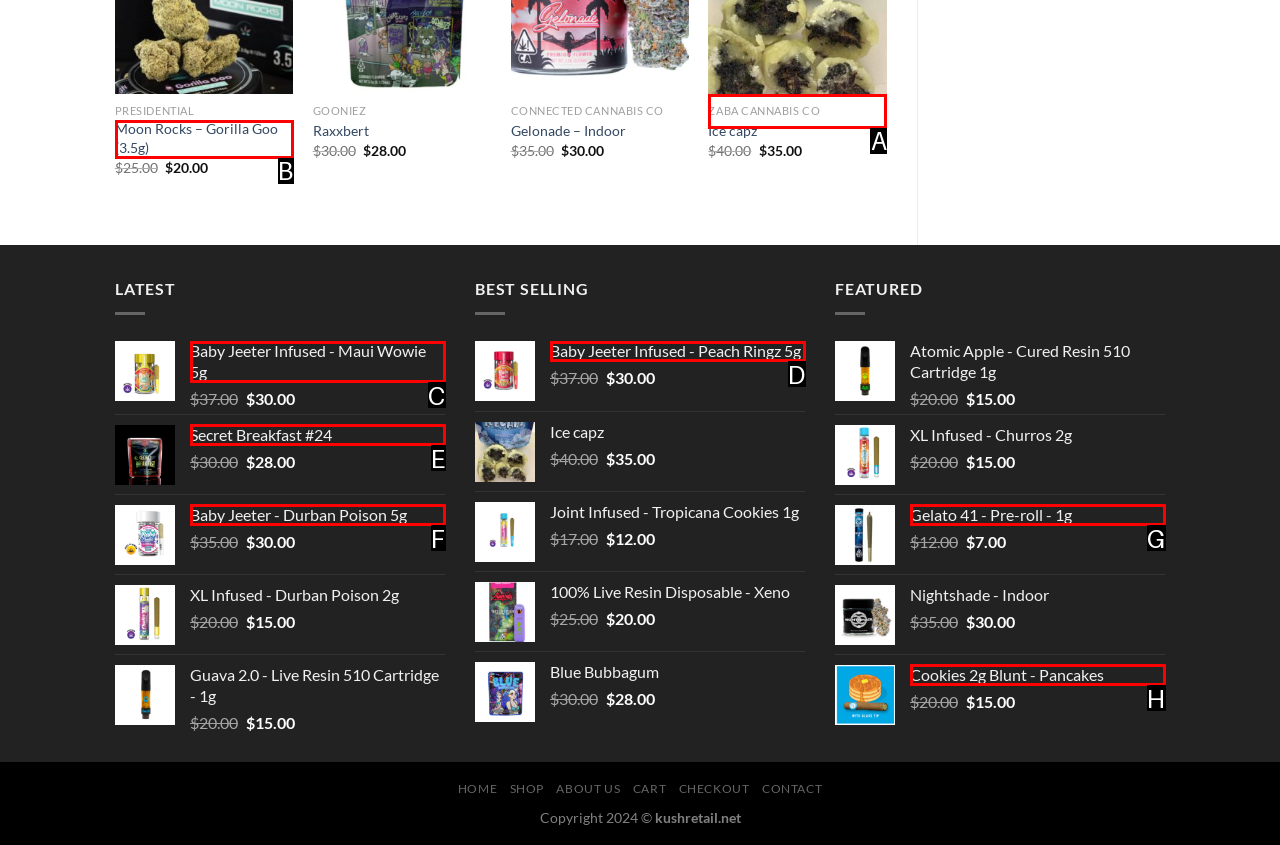For the task: View product details of Moon Rocks – Gorilla Goo, specify the letter of the option that should be clicked. Answer with the letter only.

B